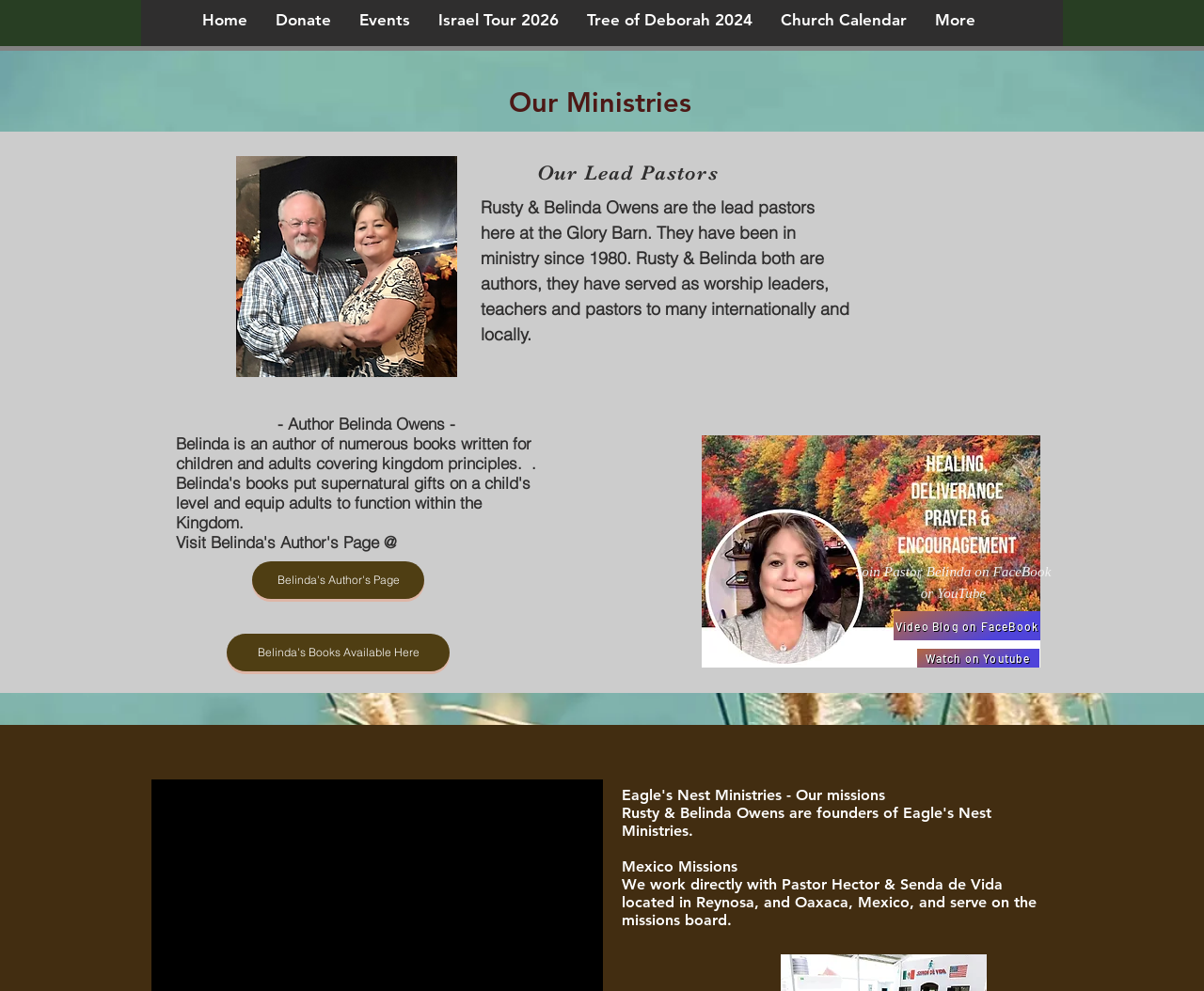Look at the image and answer the question in detail:
Where are the Mexico Missions located?

I found this information by reading the section 'Eagle's Nest Ministries' which mentions that the Mexico Missions are located in Reynosa, and Oaxaca, Mexico.